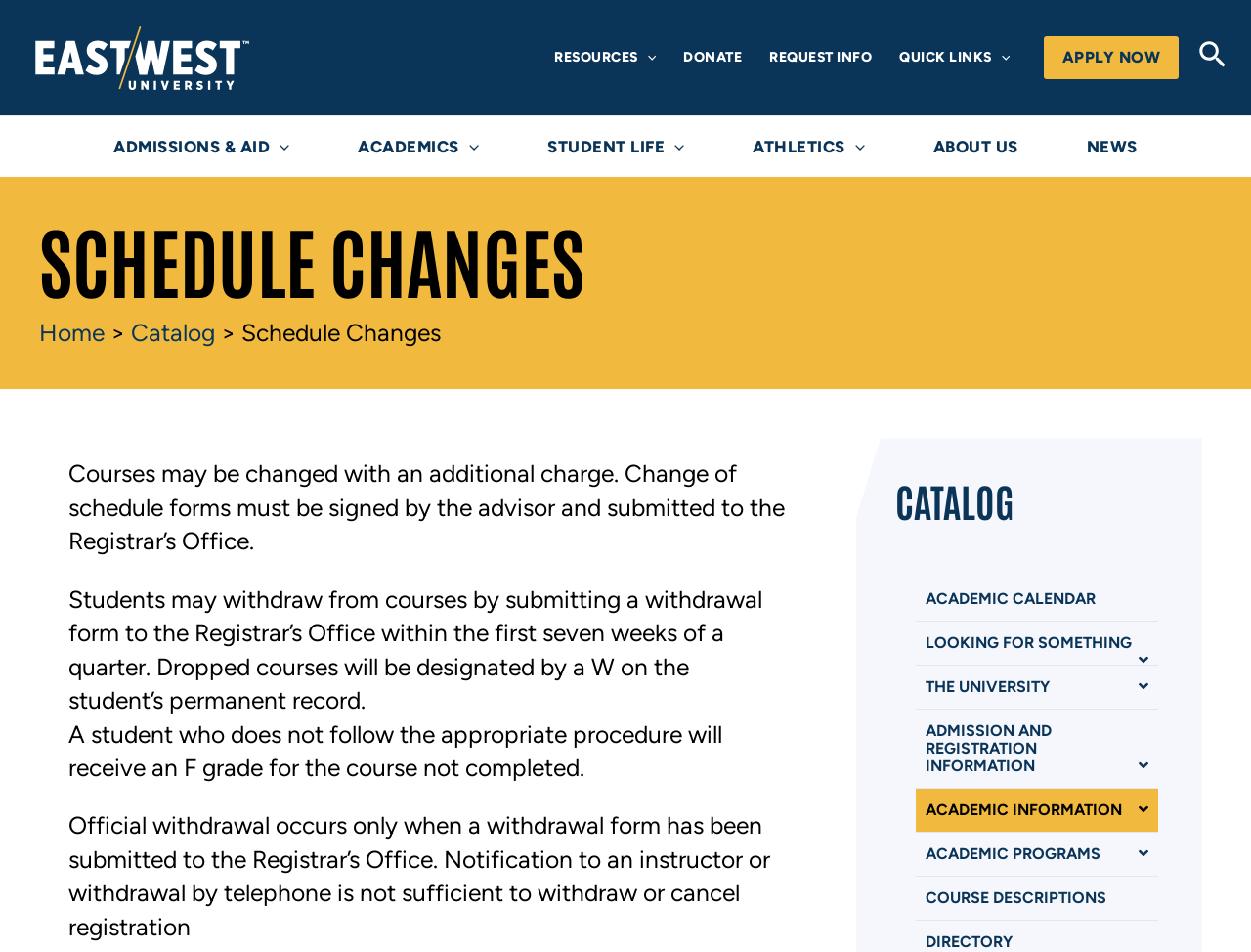Pinpoint the bounding box coordinates of the clickable area needed to execute the instruction: "Search using the search icon link". The coordinates should be specified as four float numbers between 0 and 1, i.e., [left, top, right, bottom].

[0.958, 0.04, 0.98, 0.081]